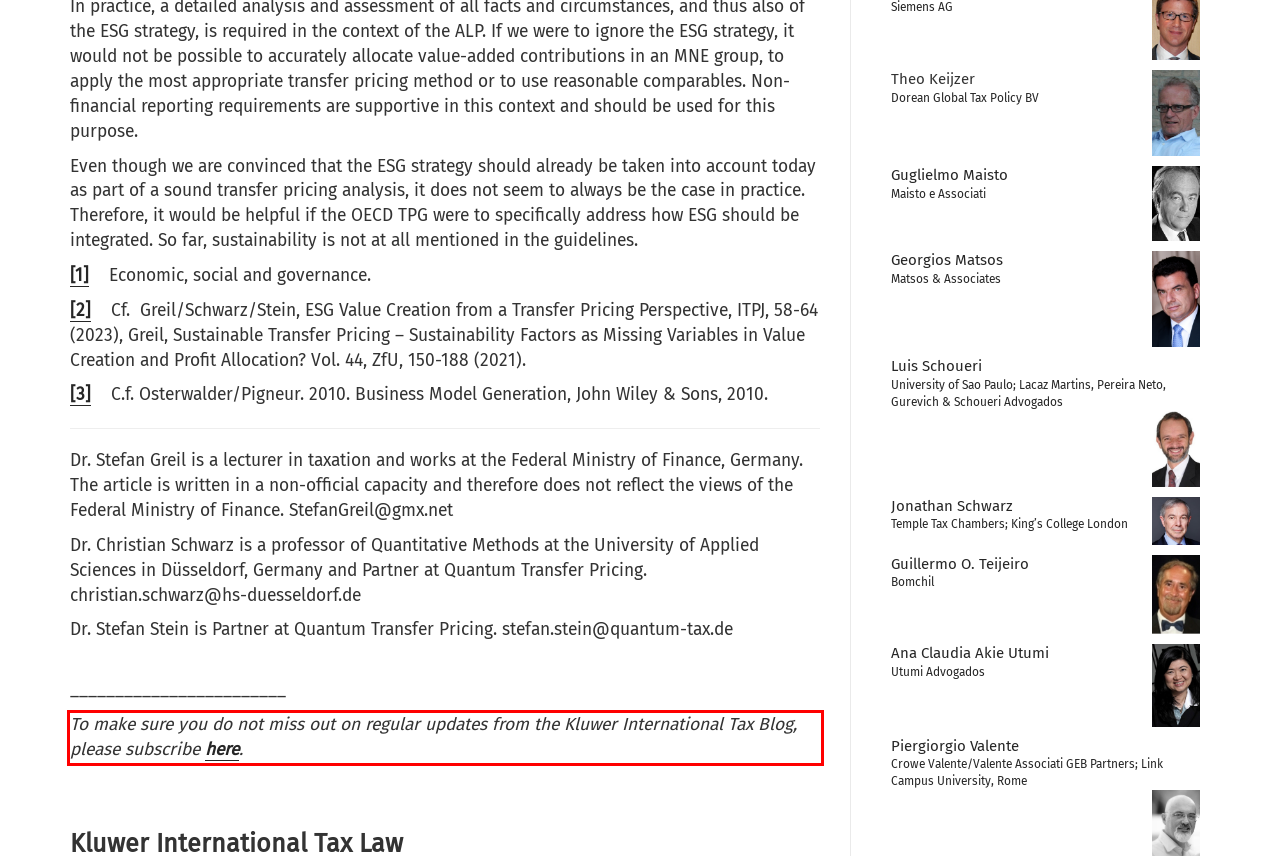Please look at the webpage screenshot and extract the text enclosed by the red bounding box.

To make sure you do not miss out on regular updates from the Kluwer International Tax Blog, please subscribe here.